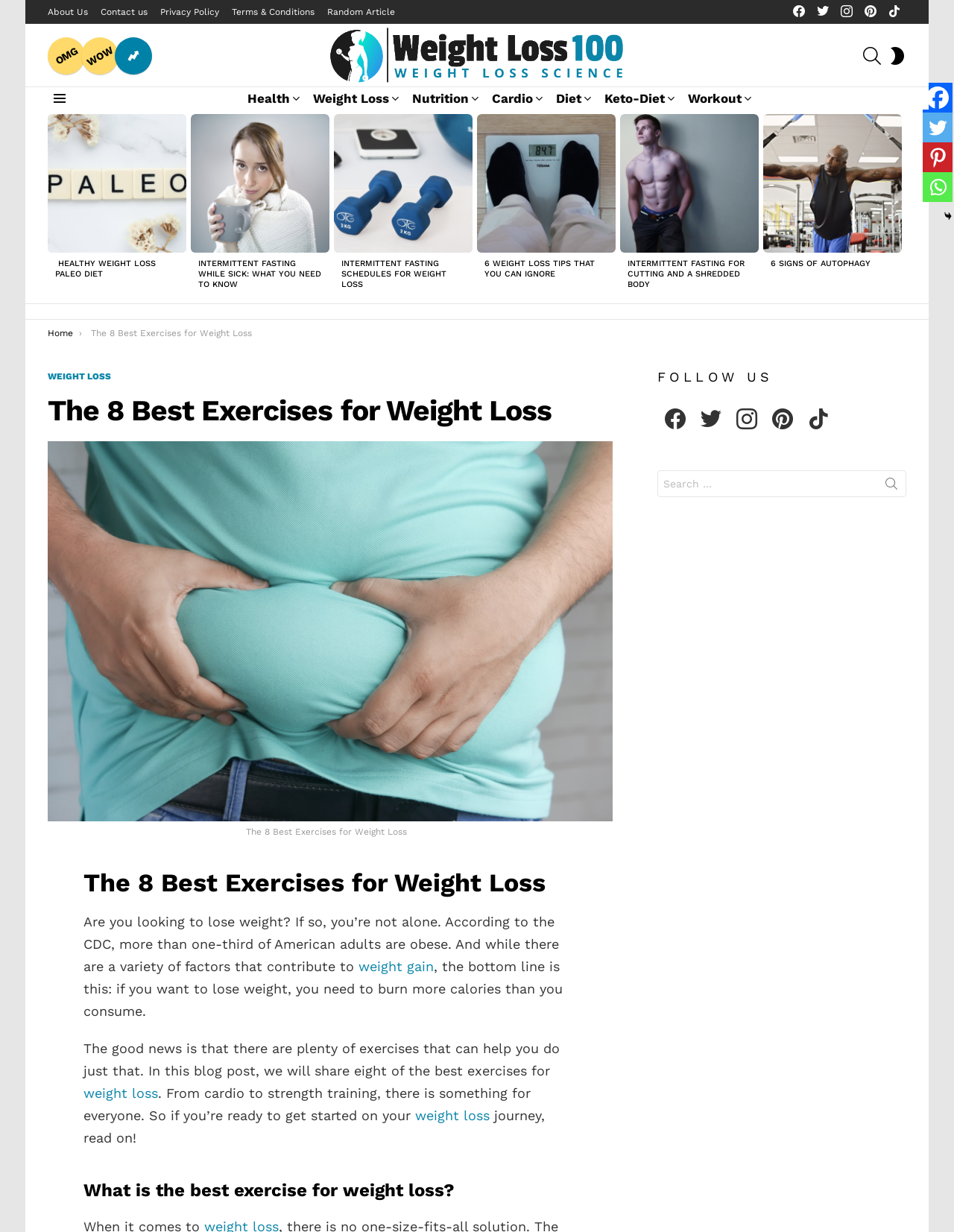Find the bounding box coordinates for the area you need to click to carry out the instruction: "Click the 'MAKE AN APPOINTMENT' button". The coordinates should be four float numbers between 0 and 1, indicated as [left, top, right, bottom].

None